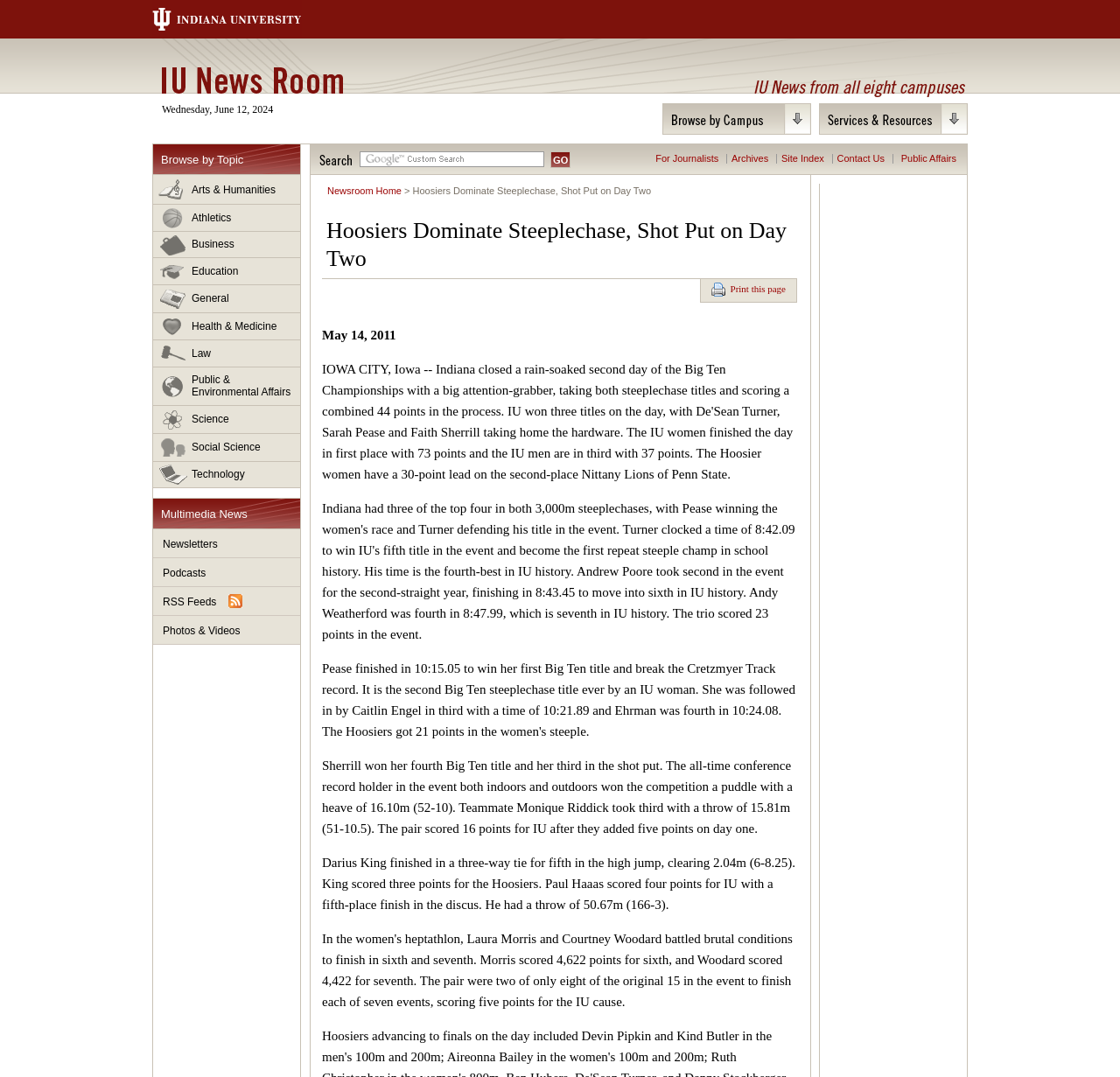Identify the bounding box coordinates for the UI element described as follows: "Science". Ensure the coordinates are four float numbers between 0 and 1, formatted as [left, top, right, bottom].

[0.137, 0.377, 0.268, 0.403]